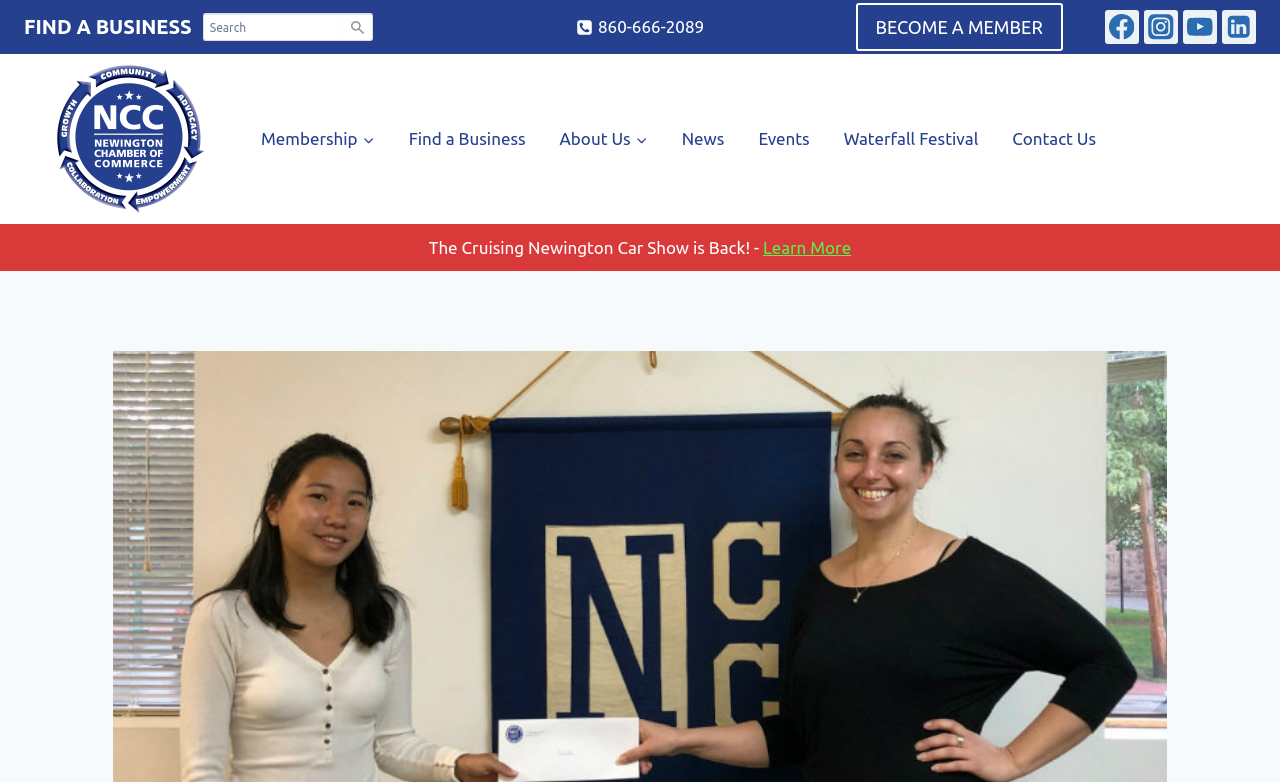Answer succinctly with a single word or phrase:
What is the name of the festival mentioned on the webpage?

Waterfall Festival